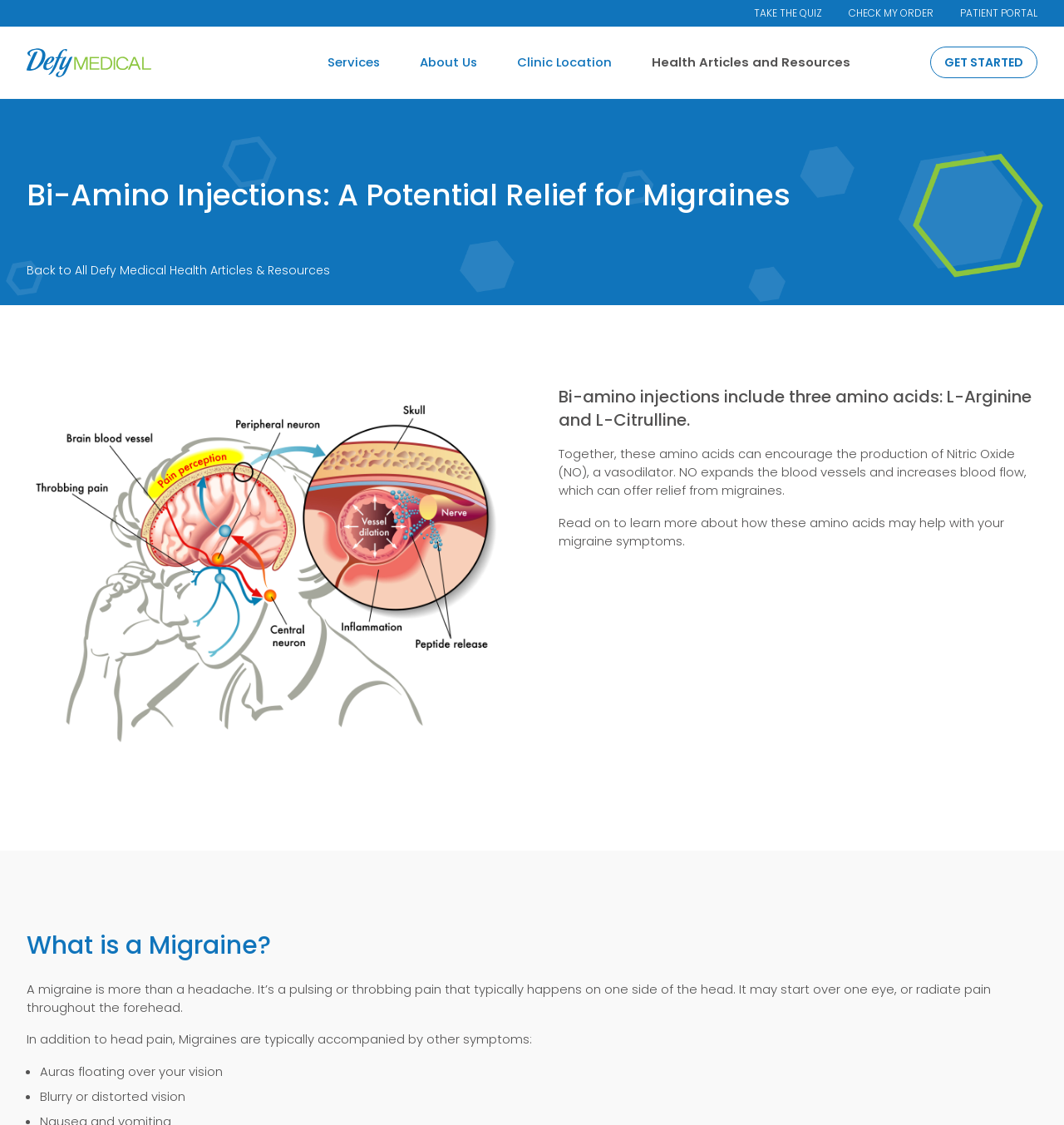Based on the description "Take the Quiz", find the bounding box of the specified UI element.

[0.709, 0.005, 0.773, 0.018]